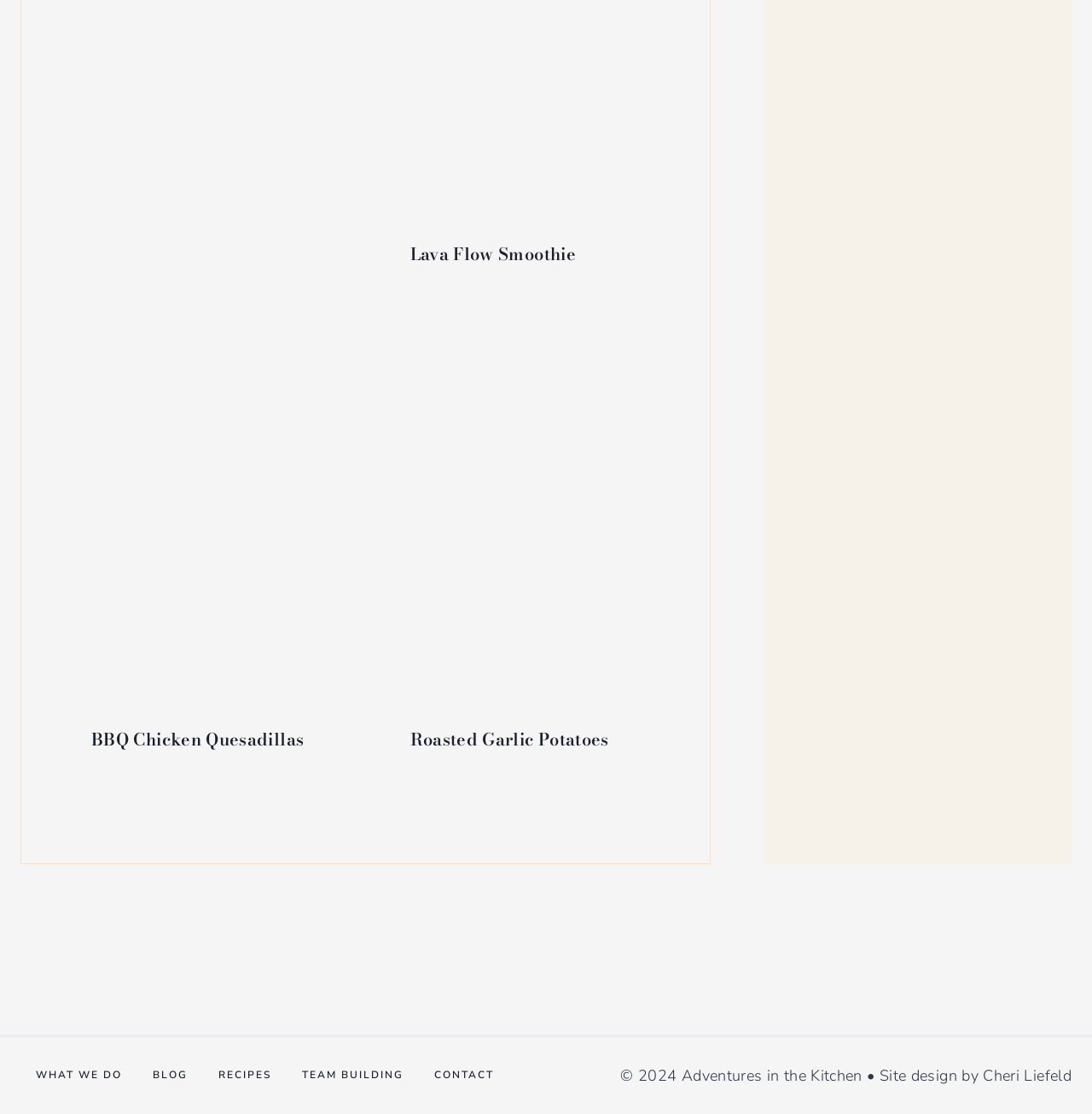What type of content is featured on the website?
Please provide a single word or phrase as your answer based on the image.

Recipes